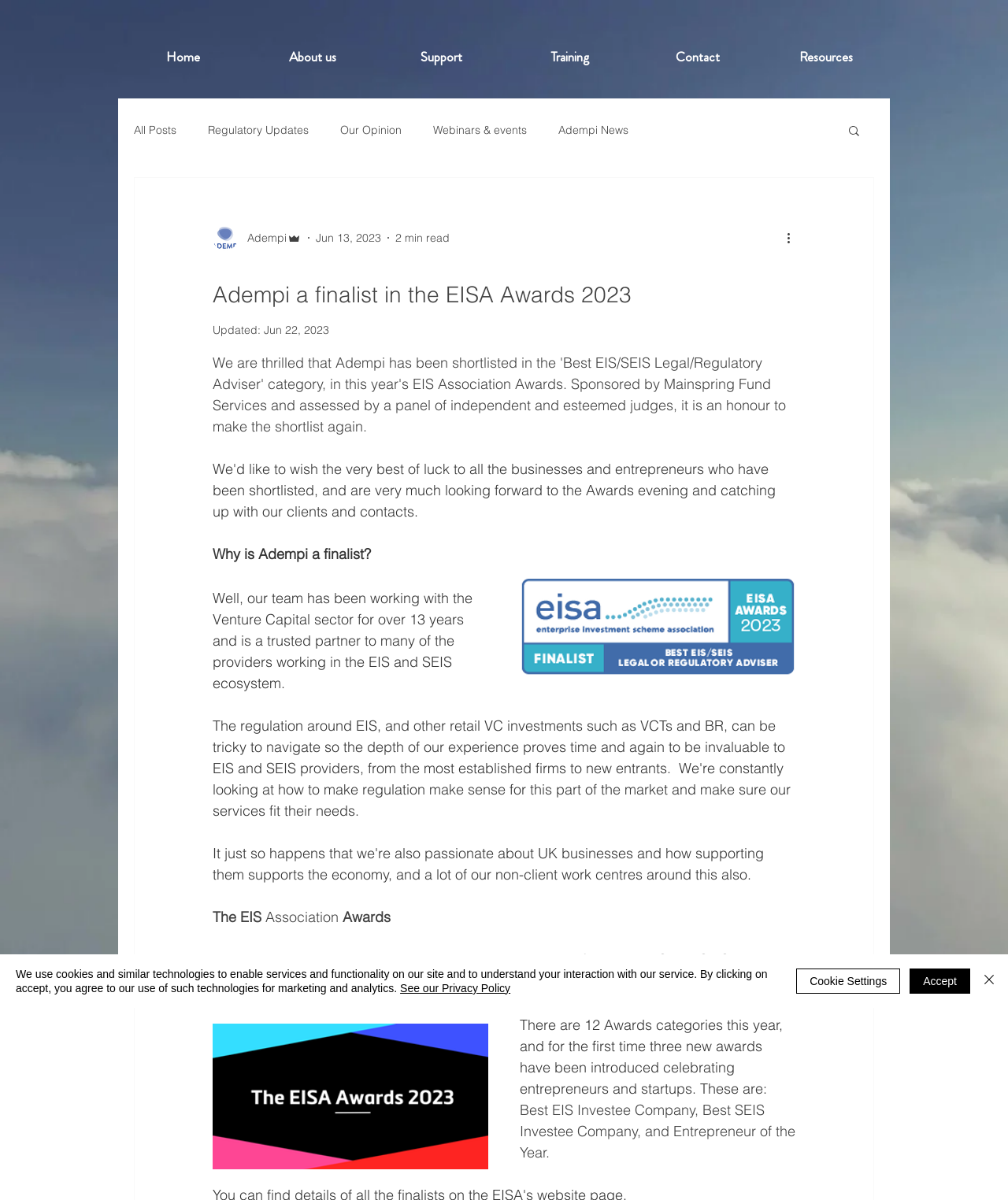Identify the bounding box coordinates of the area you need to click to perform the following instruction: "Click on the Home link".

[0.117, 0.033, 0.245, 0.062]